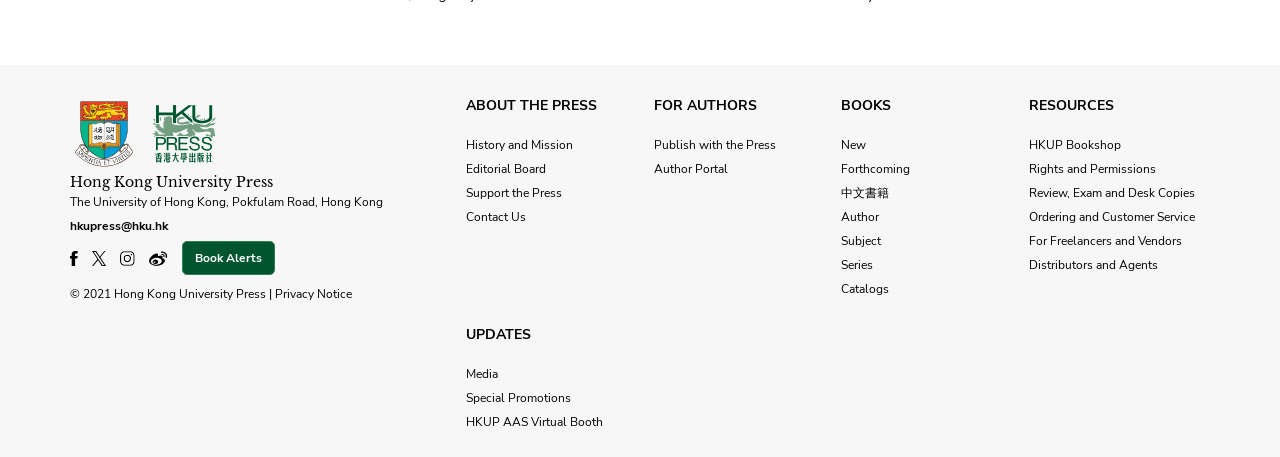Respond to the question below with a concise word or phrase:
What is the name of the university?

The University of Hong Kong